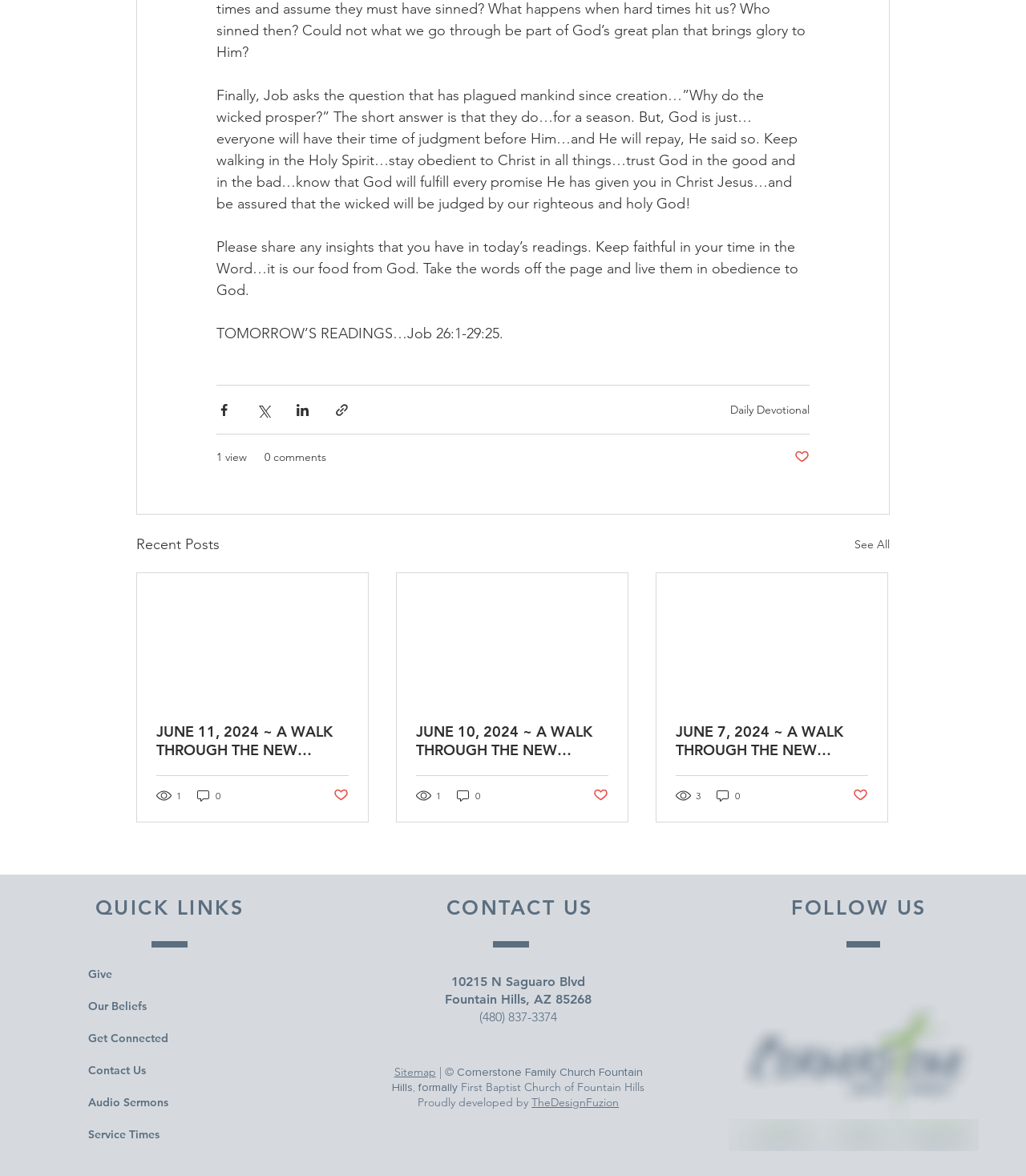Please locate the bounding box coordinates for the element that should be clicked to achieve the following instruction: "Follow us on Facebook". Ensure the coordinates are given as four float numbers between 0 and 1, i.e., [left, top, right, bottom].

[0.816, 0.827, 0.839, 0.847]